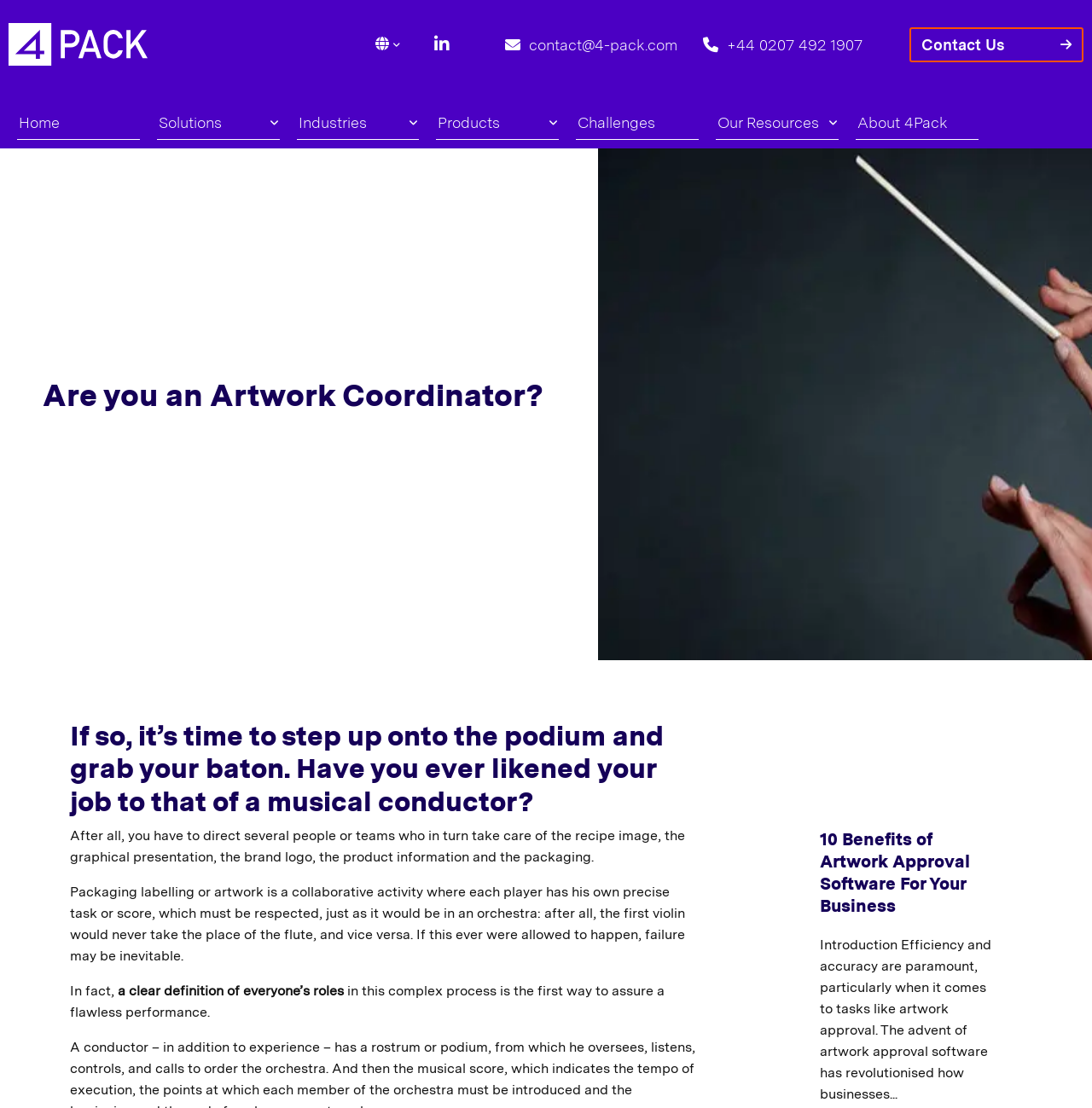Identify the bounding box coordinates of the part that should be clicked to carry out this instruction: "Click on the 'Lead Genera Desktop' link".

[0.008, 0.032, 0.135, 0.046]